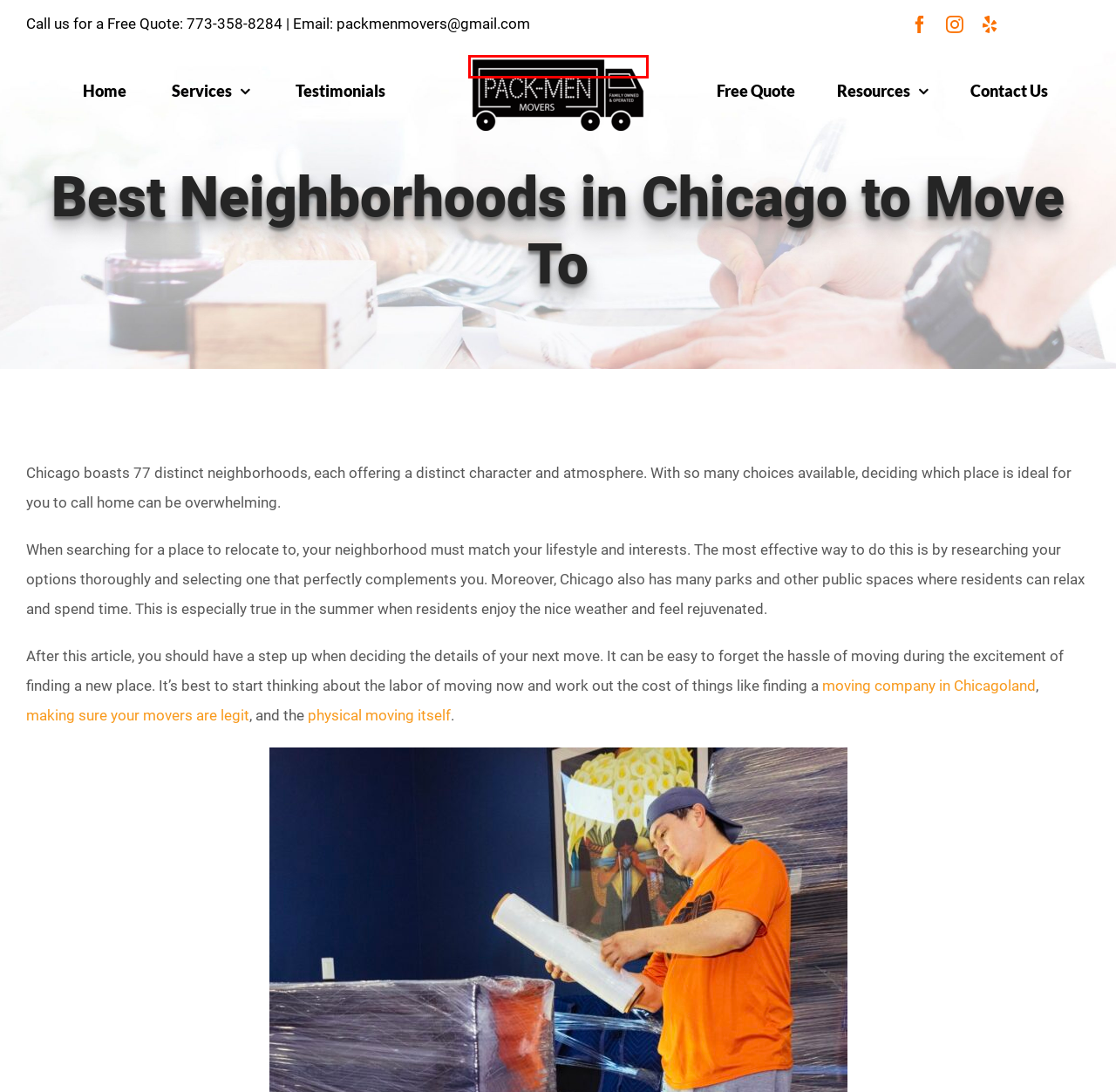You are looking at a screenshot of a webpage with a red bounding box around an element. Determine the best matching webpage description for the new webpage resulting from clicking the element in the red bounding box. Here are the descriptions:
A. Testimonials - Pack-Men Movers
B. Top Moving Costs
C. Free Quote - Pack-Men Movers
D. Moving Services - Pack-Men Movers
E. Pack-Men Movers - Pack-Men Movers
F. The Top Residential Moving Company in Chicagoland
G. Ways to Check if a Moving Company Is Legitimate
H. Contact Us - Pack-Men Movers

E